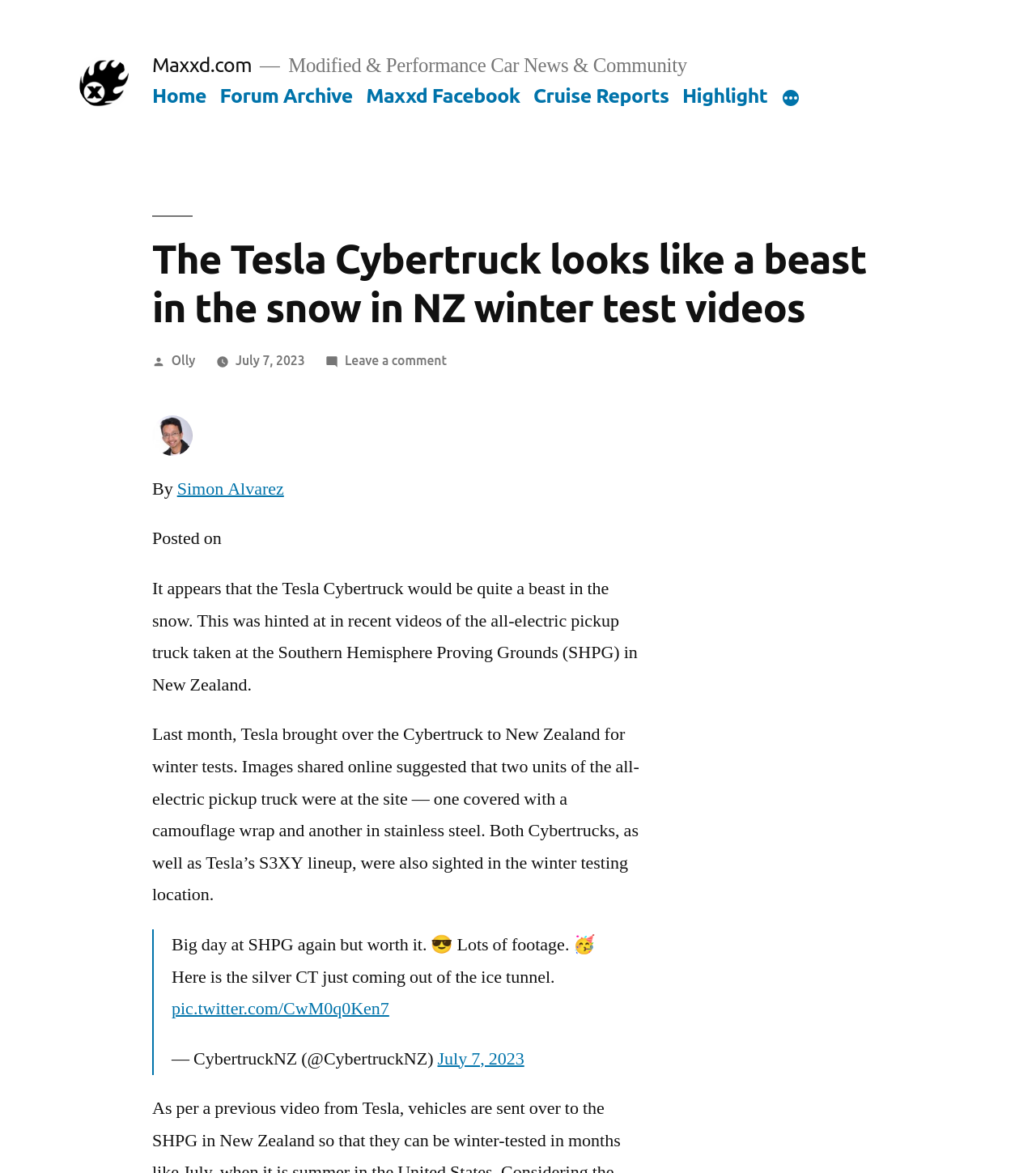How many links are in the top menu?
Please respond to the question with a detailed and well-explained answer.

I counted the number of links in the top menu by looking at the navigation element with the label 'Top menu', which contains 6 links: 'Home', 'Forum Archive', 'Maxxd Facebook', 'Cruise Reports', 'Highlight', and 'More'.